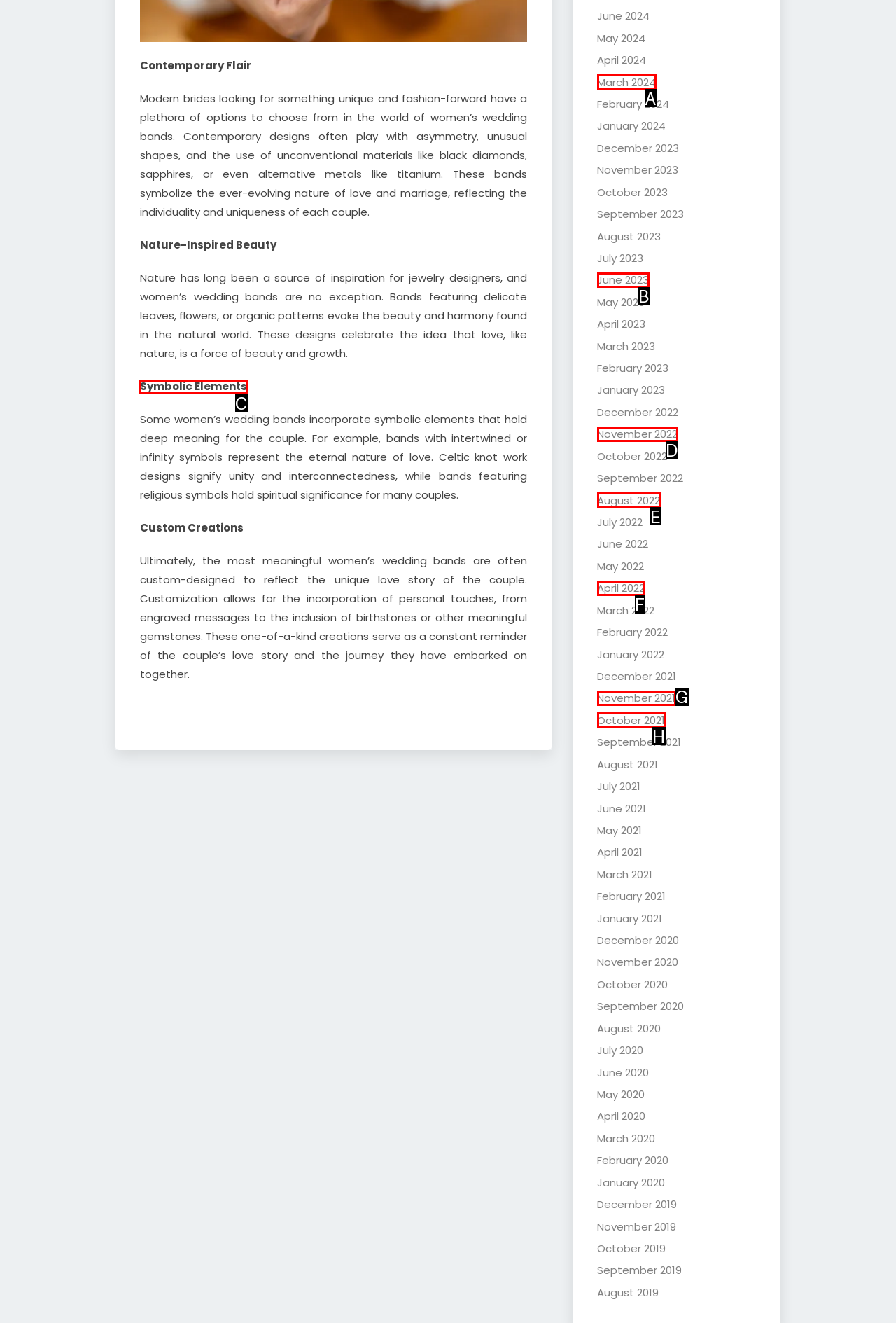Choose the letter of the option that needs to be clicked to perform the task: Learn about Symbolic Elements. Answer with the letter.

C